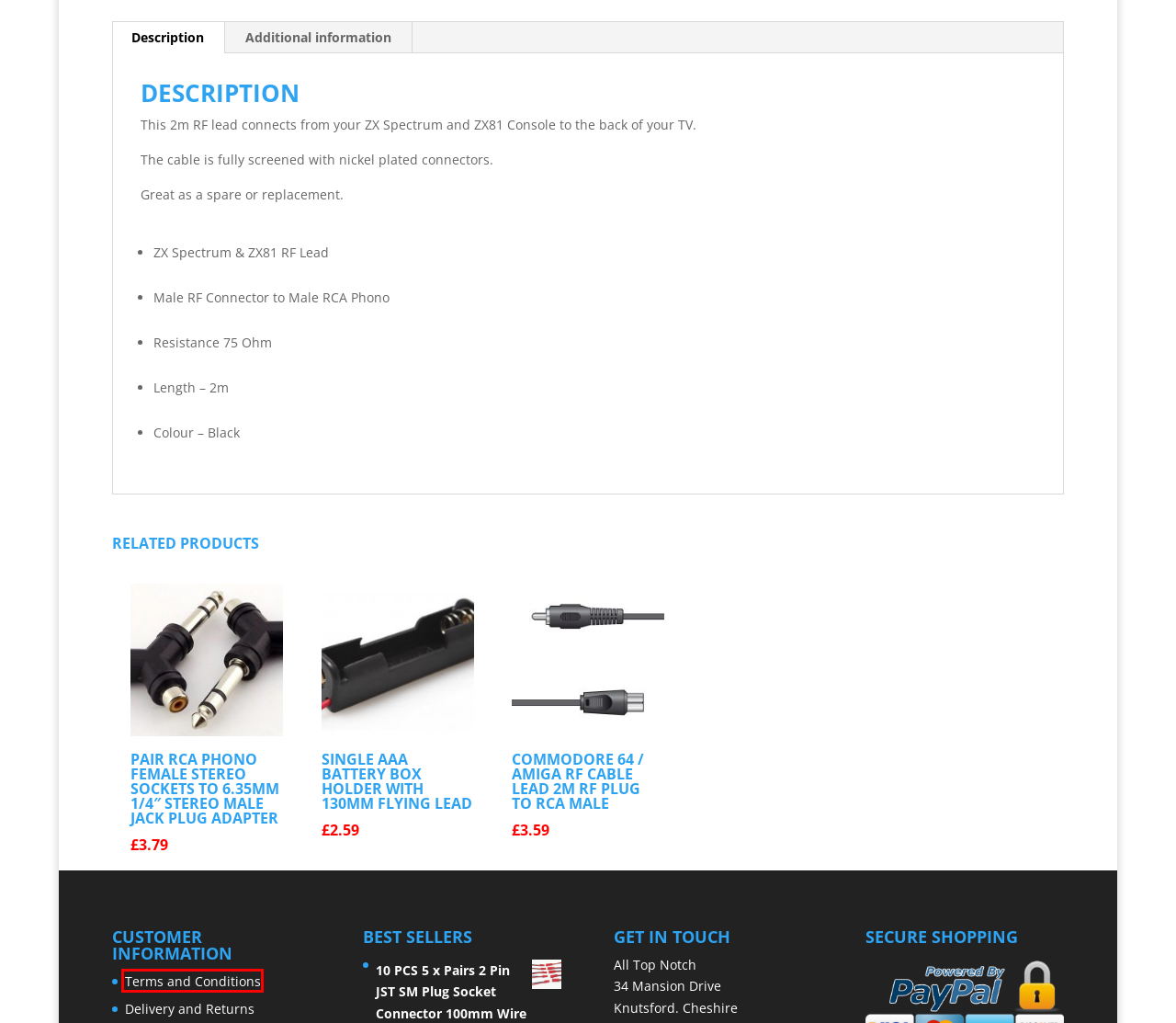Assess the screenshot of a webpage with a red bounding box and determine which webpage description most accurately matches the new page after clicking the element within the red box. Here are the options:
A. ZX | All Top Notch
B. 10 PCS 5 x Pairs 2 Pin JST SM Plug Socket Connector 150mm Wire Length | All Top Notch
C. RF Plug | All Top Notch
D. Terms and Conditions | All Top Notch
E. Single AAA Battery Box Holder with 130mm Flying Lead | All Top Notch
F. RF | All Top Notch
G. Commodore 64 / Amiga RF Cable Lead 2m RF Plug to RCA Male | All Top Notch
H. Delivery and Returns | All Top Notch

D